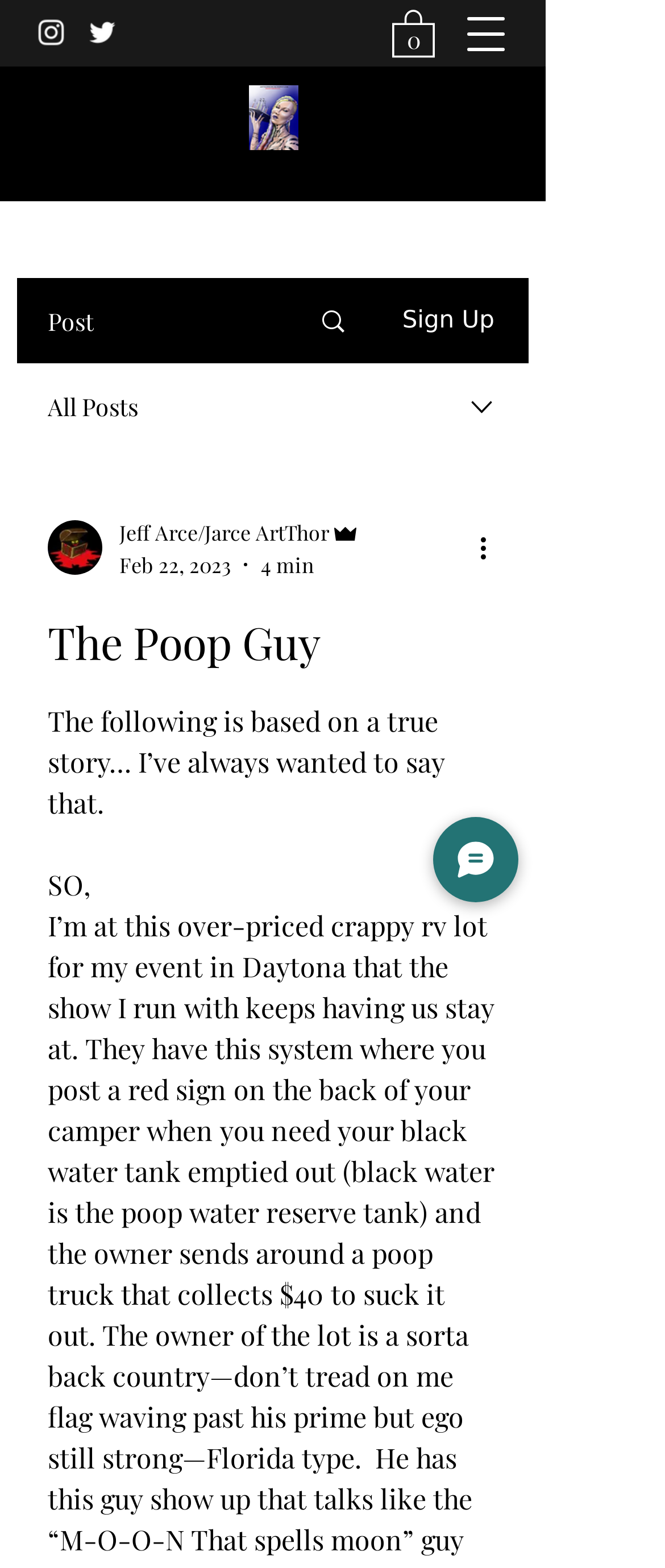Using the webpage screenshot, find the UI element described by aria-label="Open navigation menu". Provide the bounding box coordinates in the format (top-left x, top-left y, bottom-right x, bottom-right y), ensuring all values are floating point numbers between 0 and 1.

[0.679, 0.0, 0.782, 0.044]